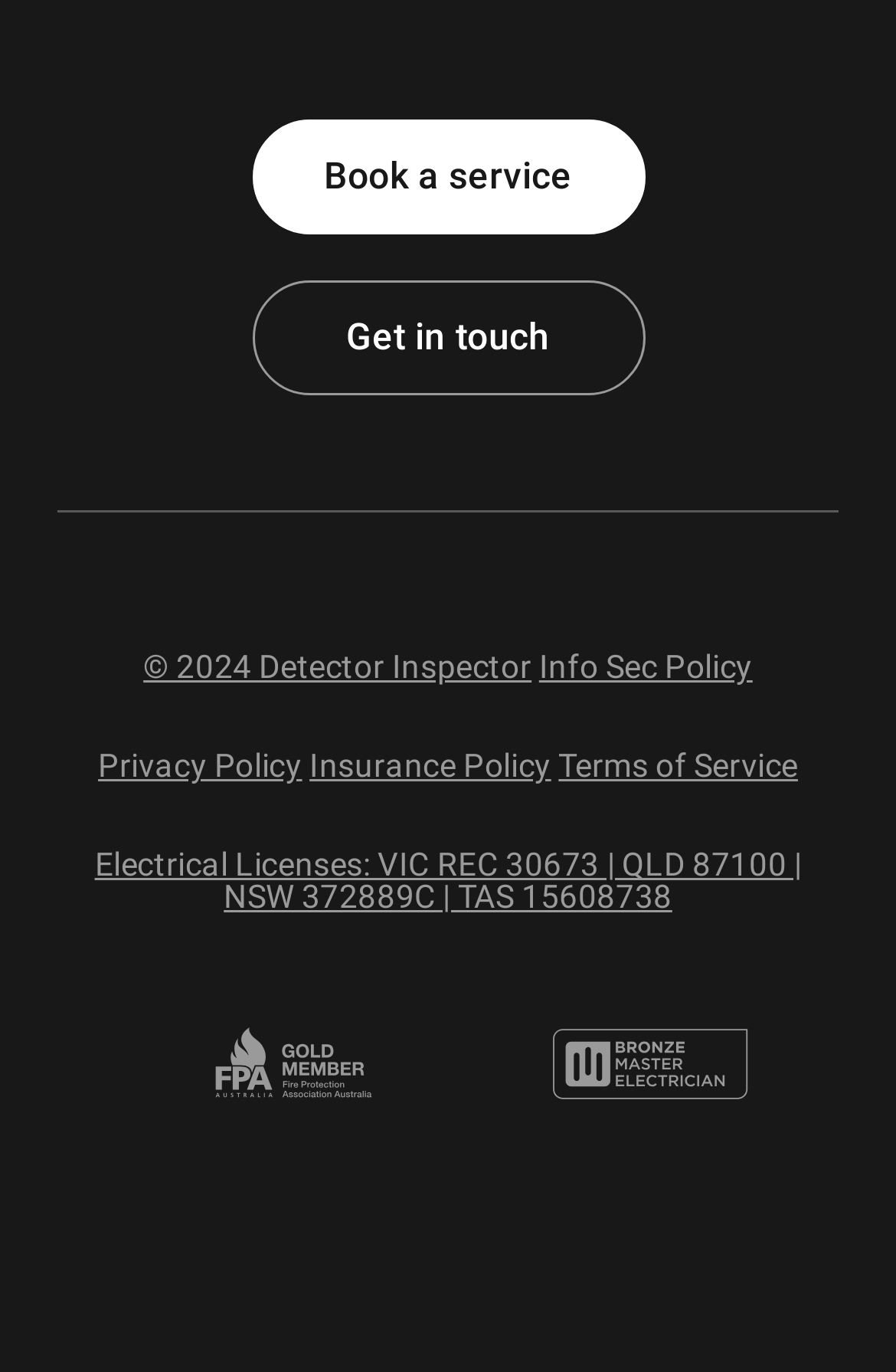How many images are on the webpage?
Use the screenshot to answer the question with a single word or phrase.

2